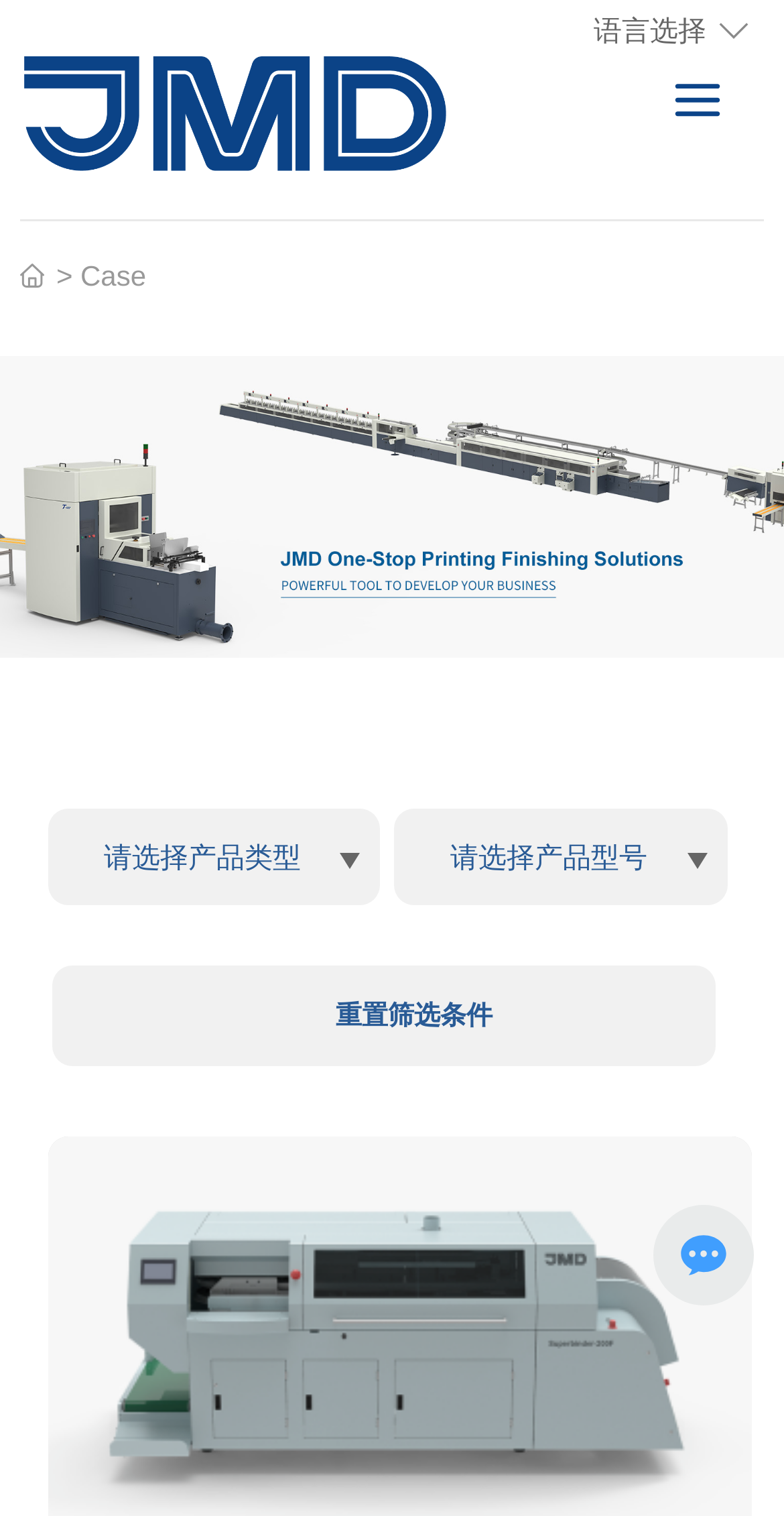Please determine the bounding box coordinates for the UI element described as: "alt="深圳精密达智能机器有限公司" title="深圳精密达智能机器有限公司"".

[0.03, 0.063, 0.568, 0.084]